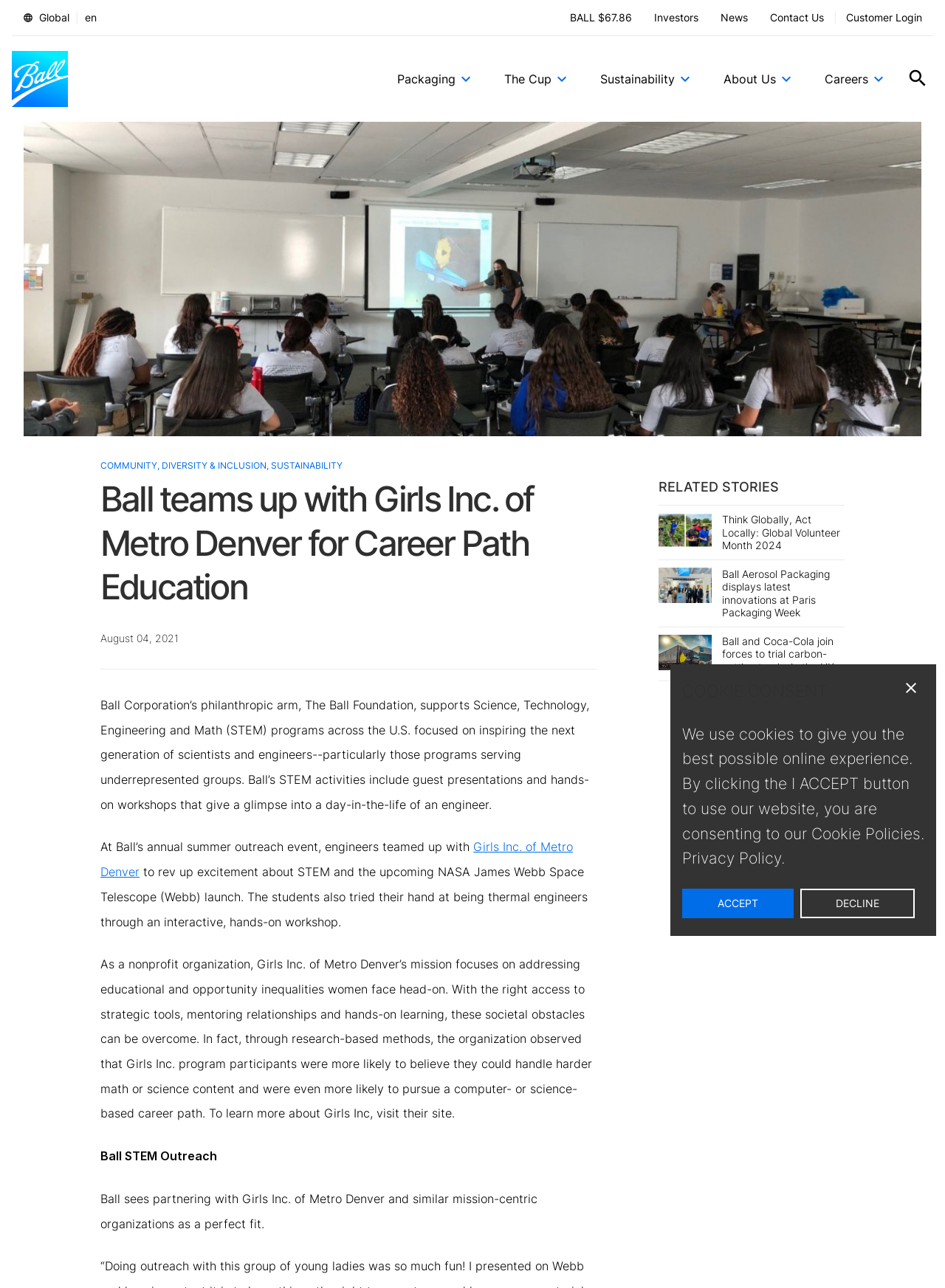What is the purpose of the 'Explore' links?
Based on the visual details in the image, please answer the question thoroughly.

The purpose of the 'Explore' links is to explore products or topics, such as 'Explore Packaging', 'Explore The Cup', and 'Explore Sustainability', which can be inferred from the links and their corresponding sections on the webpage.